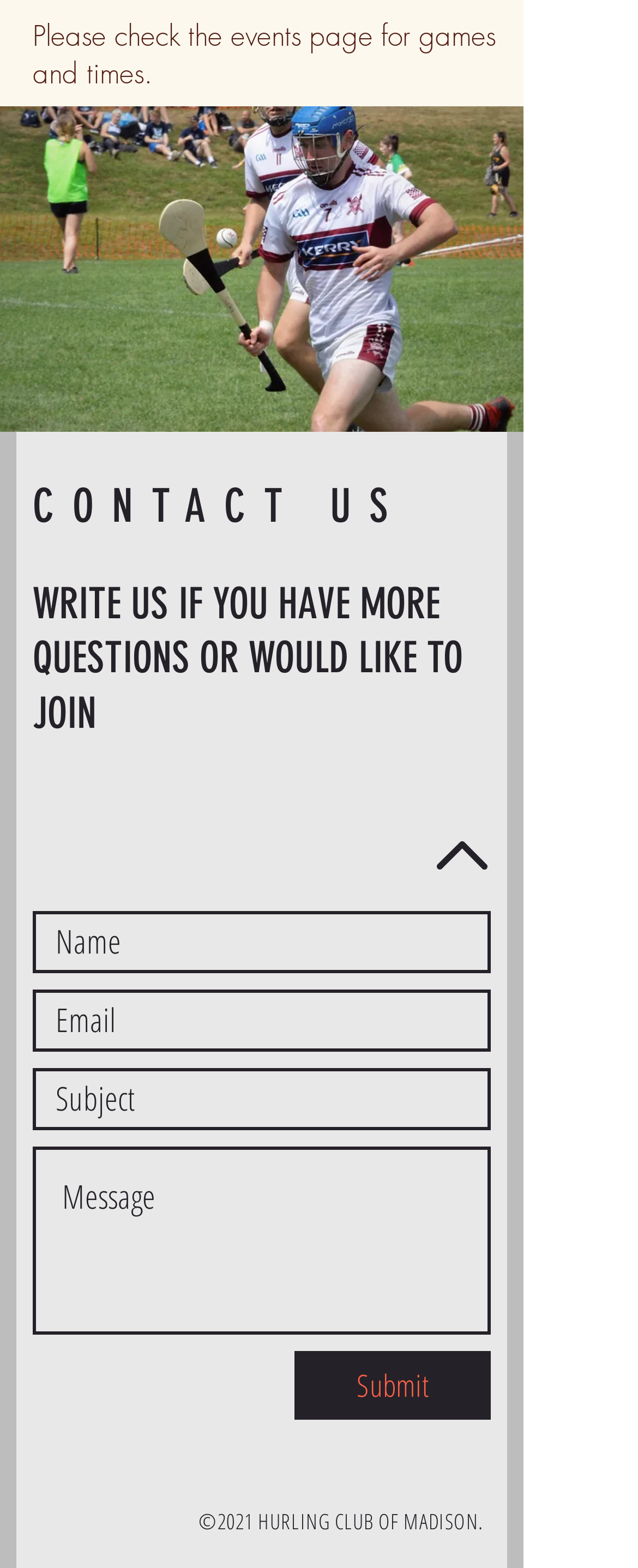What is the button label below the contact form?
Please answer the question as detailed as possible.

Below the contact form, there is a button with the label 'Submit'. This indicates that the button is used to submit the contact form.